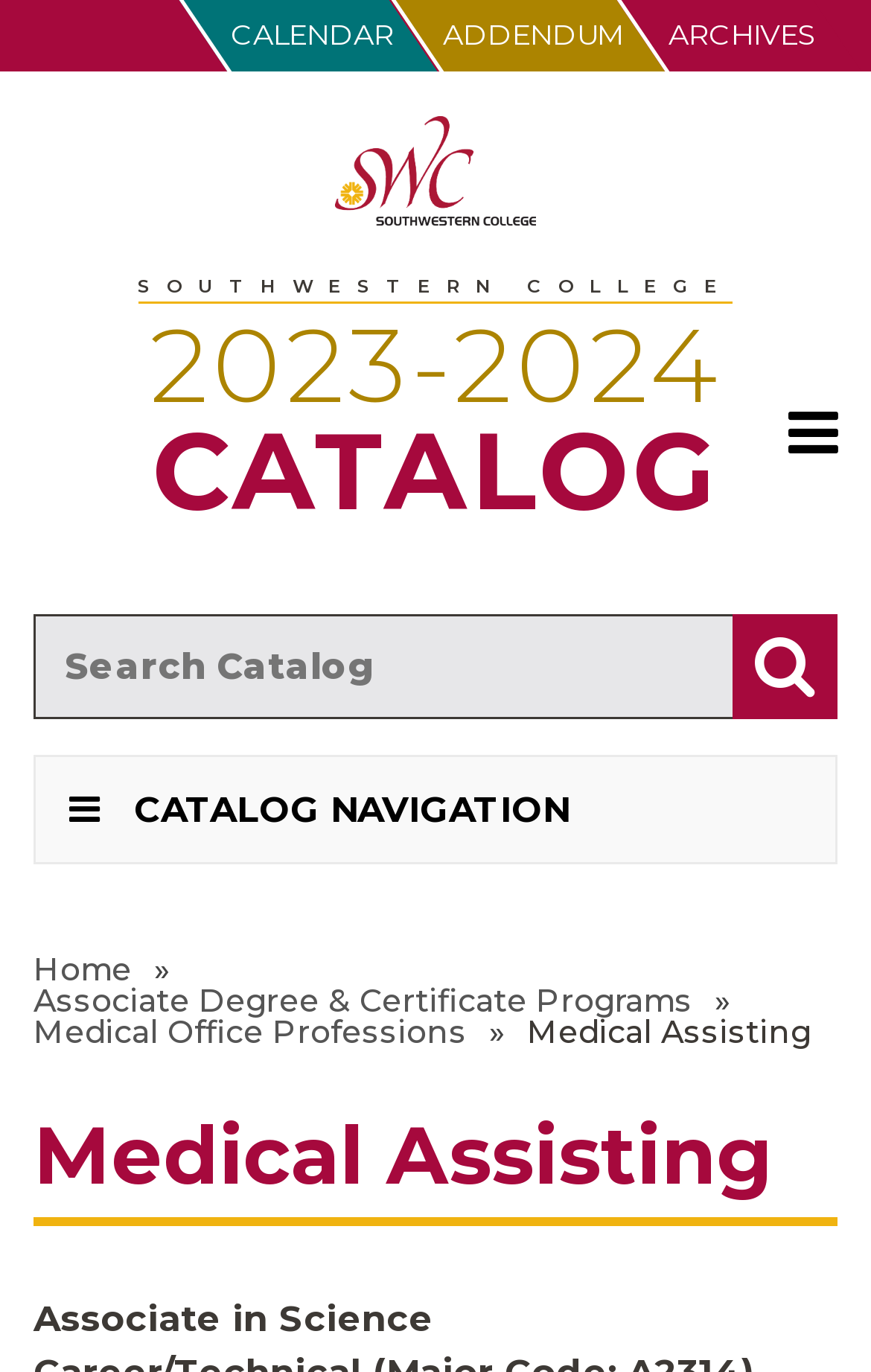What is the name of the college? Observe the screenshot and provide a one-word or short phrase answer.

SouthWestern College